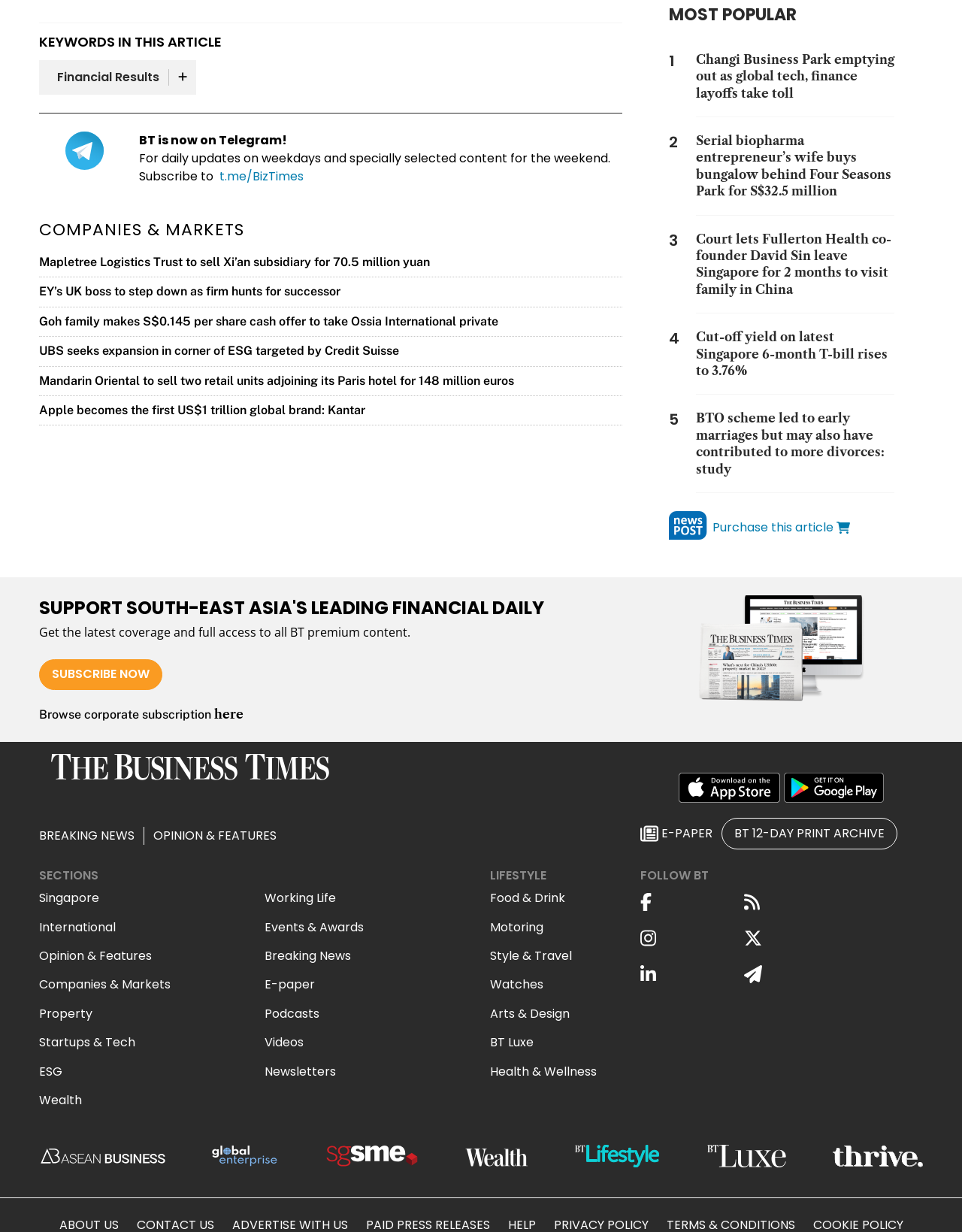Show the bounding box coordinates for the HTML element as described: "Pain Relief".

None